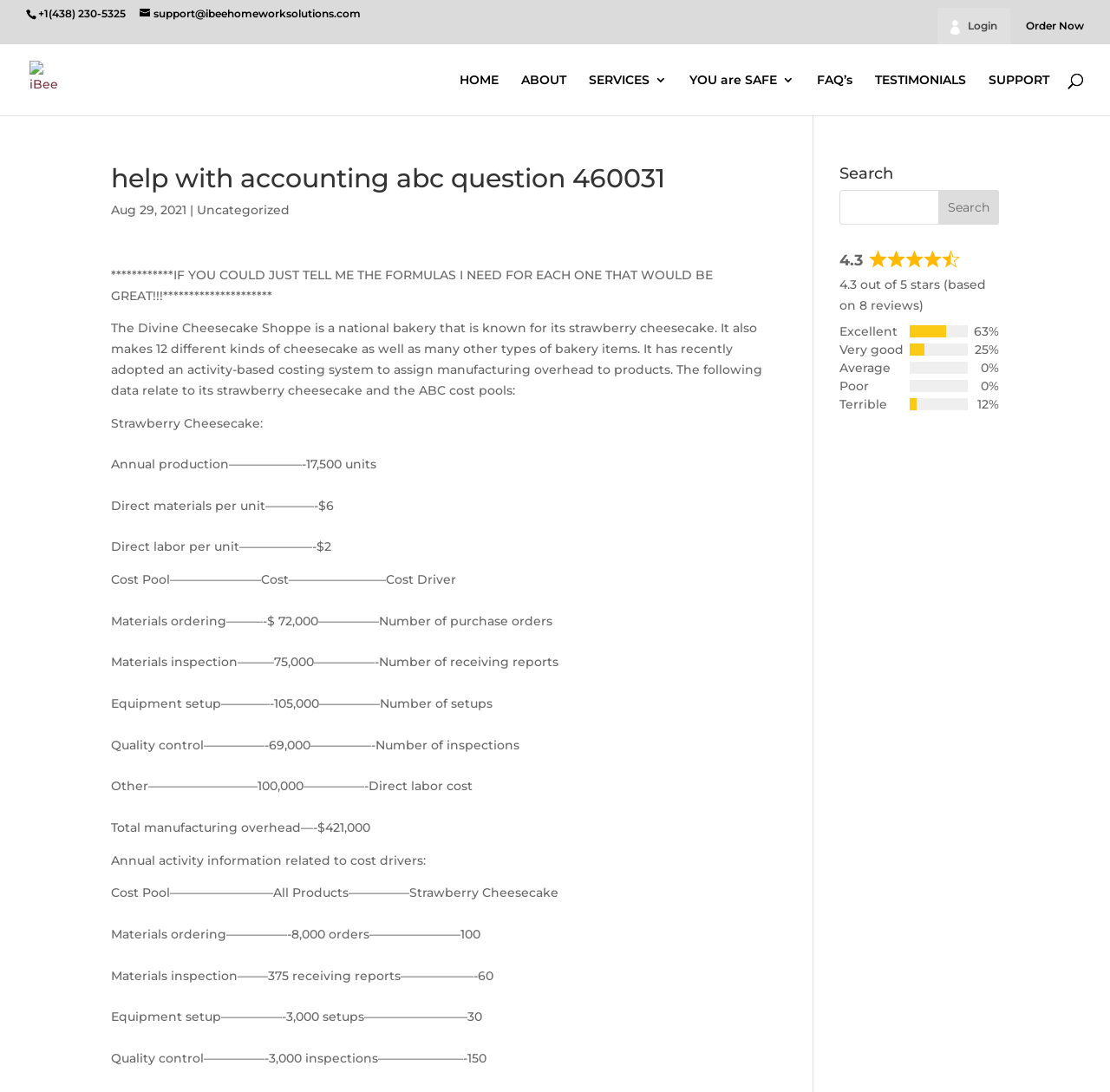Pinpoint the bounding box coordinates of the area that must be clicked to complete this instruction: "contact support".

[0.126, 0.006, 0.325, 0.018]